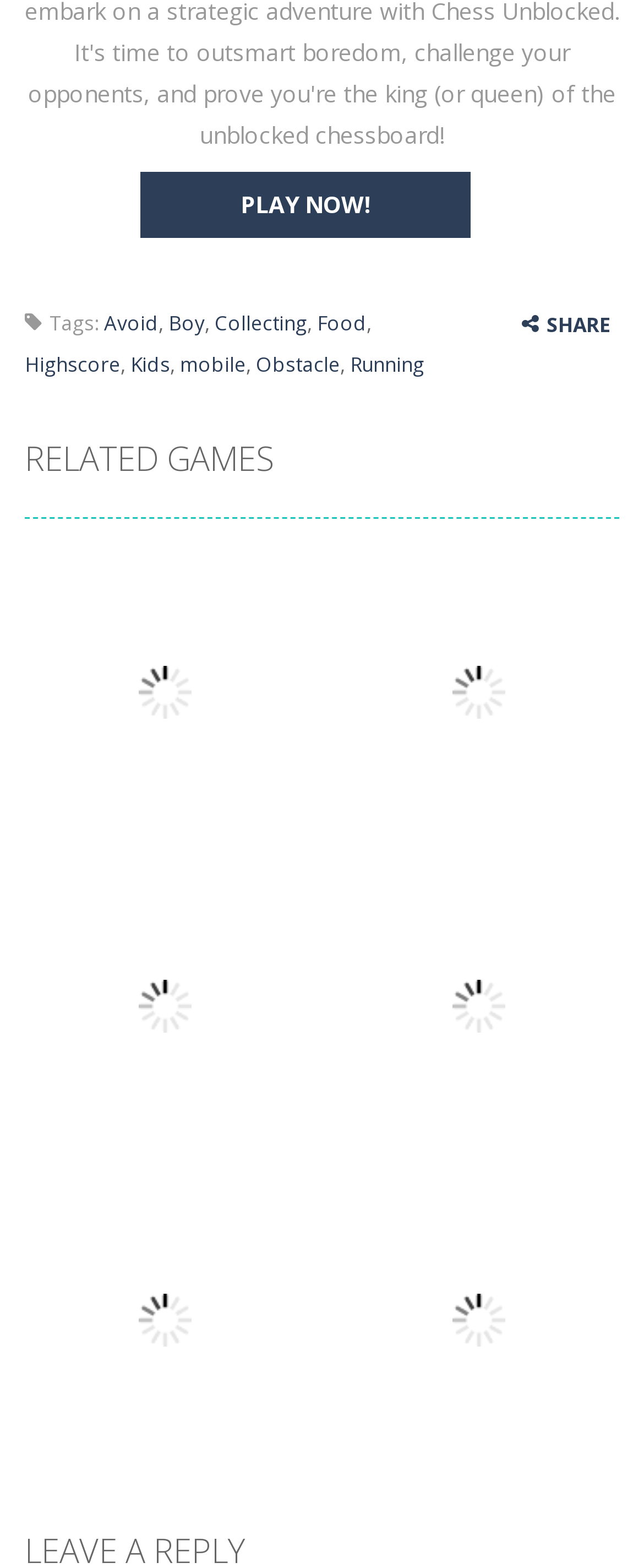Return the bounding box coordinates of the UI element that corresponds to this description: "Regular Agents". The coordinates must be given as four float numbers in the range of 0 and 1, [left, top, right, bottom].

[0.551, 0.856, 0.841, 0.876]